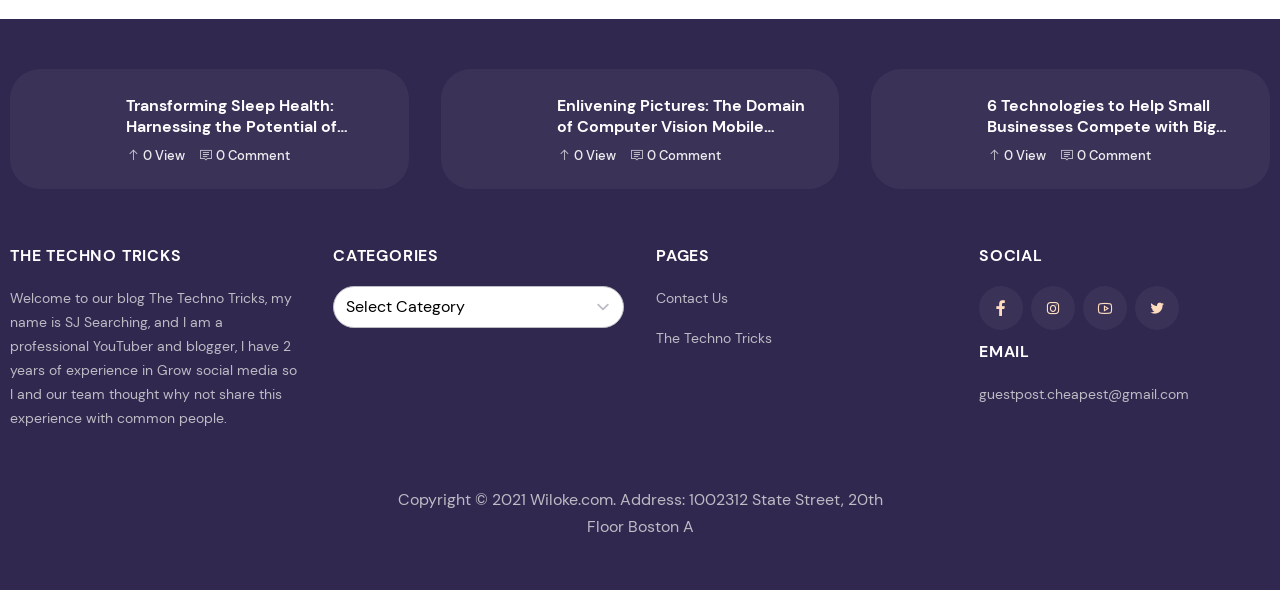What is the email address for guest posts?
Answer with a single word or short phrase according to what you see in the image.

guestpost.cheapest@gmail.com